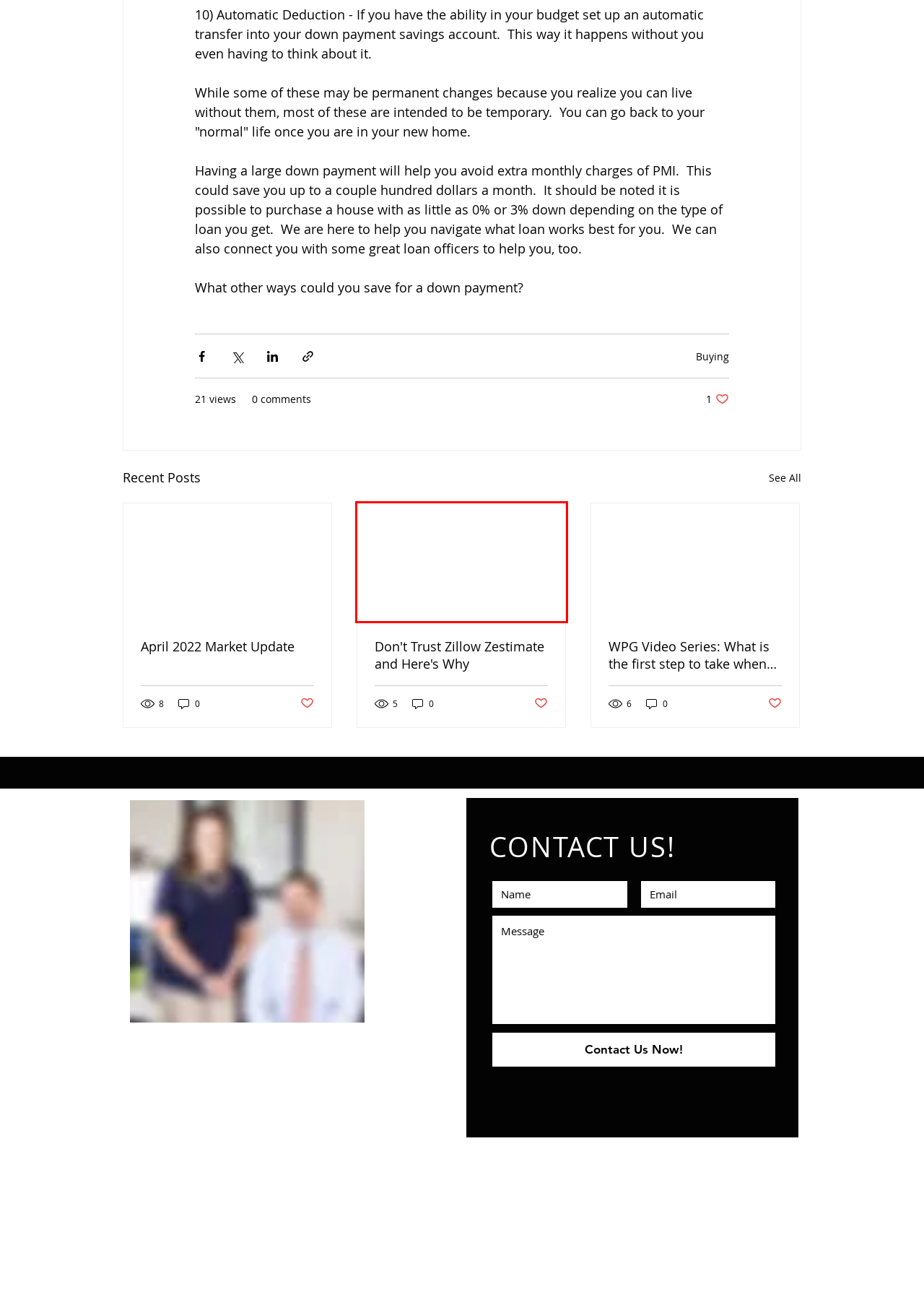Examine the screenshot of a webpage featuring a red bounding box and identify the best matching webpage description for the new page that results from clicking the element within the box. Here are the options:
A. WPG Video Series: What is the first step to take when you want to buy a house?
B. ABOUT US | Wise-Prantner Group | Real Estate | United States
C. Website Builder - Create a Free Website Today | Wix.com
D. Just for Fun
E. Don't Trust Zillow Zestimate and Here's Why
F. April 2022 Market Update
G. FREE EVALUATION | Wise-Prantner Group | Real Estate | United States
H. WHY PETER & TRACI | Peter Traci Prantner

E